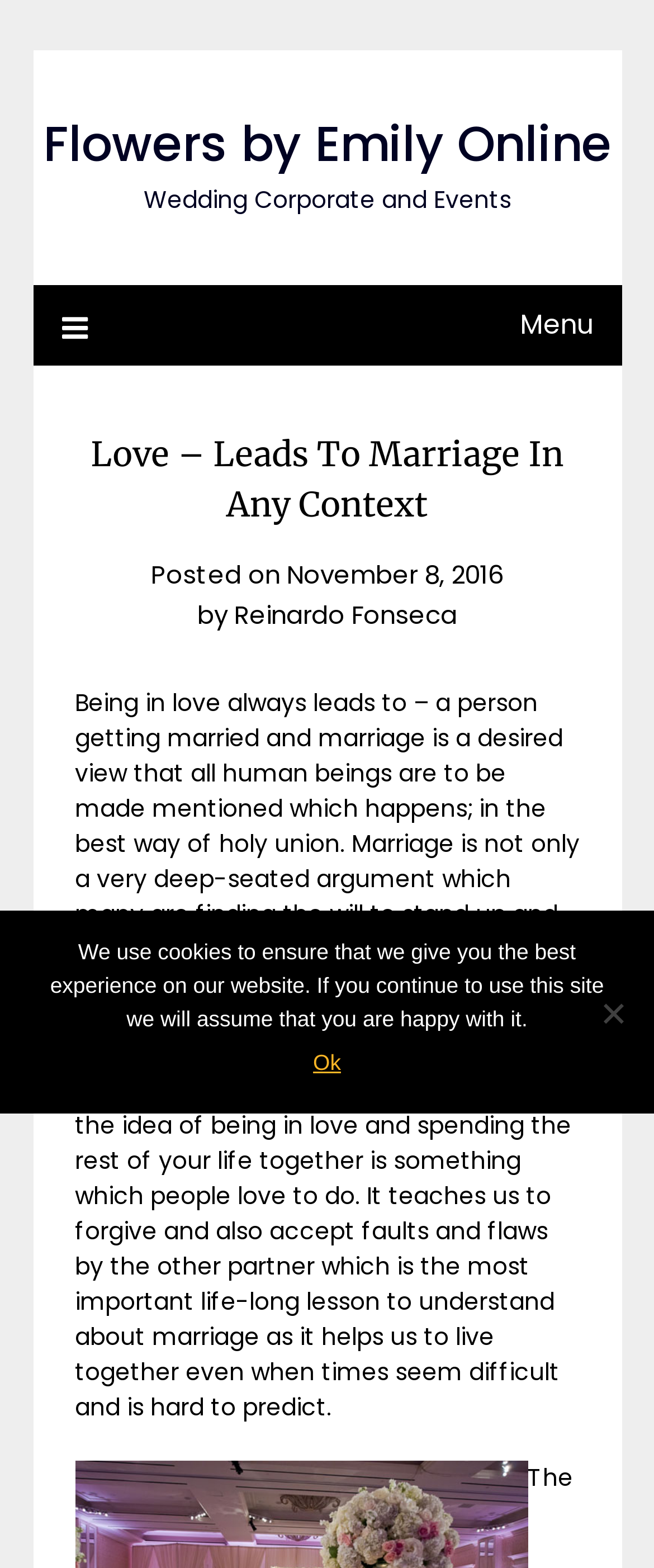What is the date the article was posted?
Can you provide a detailed and comprehensive answer to the question?

The date the article was posted is mentioned in the section where it says 'Posted on November 8, 2016 by Reinardo Fonseca'.